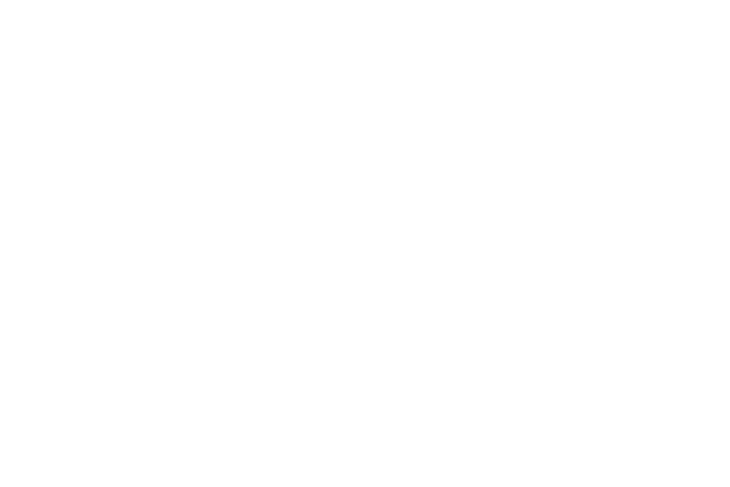Who is the Founder President of Amity International School?
Can you provide a detailed and comprehensive answer to the question?

The caption explicitly states that the Founder's Day celebration honors the school's Founder President, Dr. Ashok K. Chauhan, indicating that he is the founder of the school.